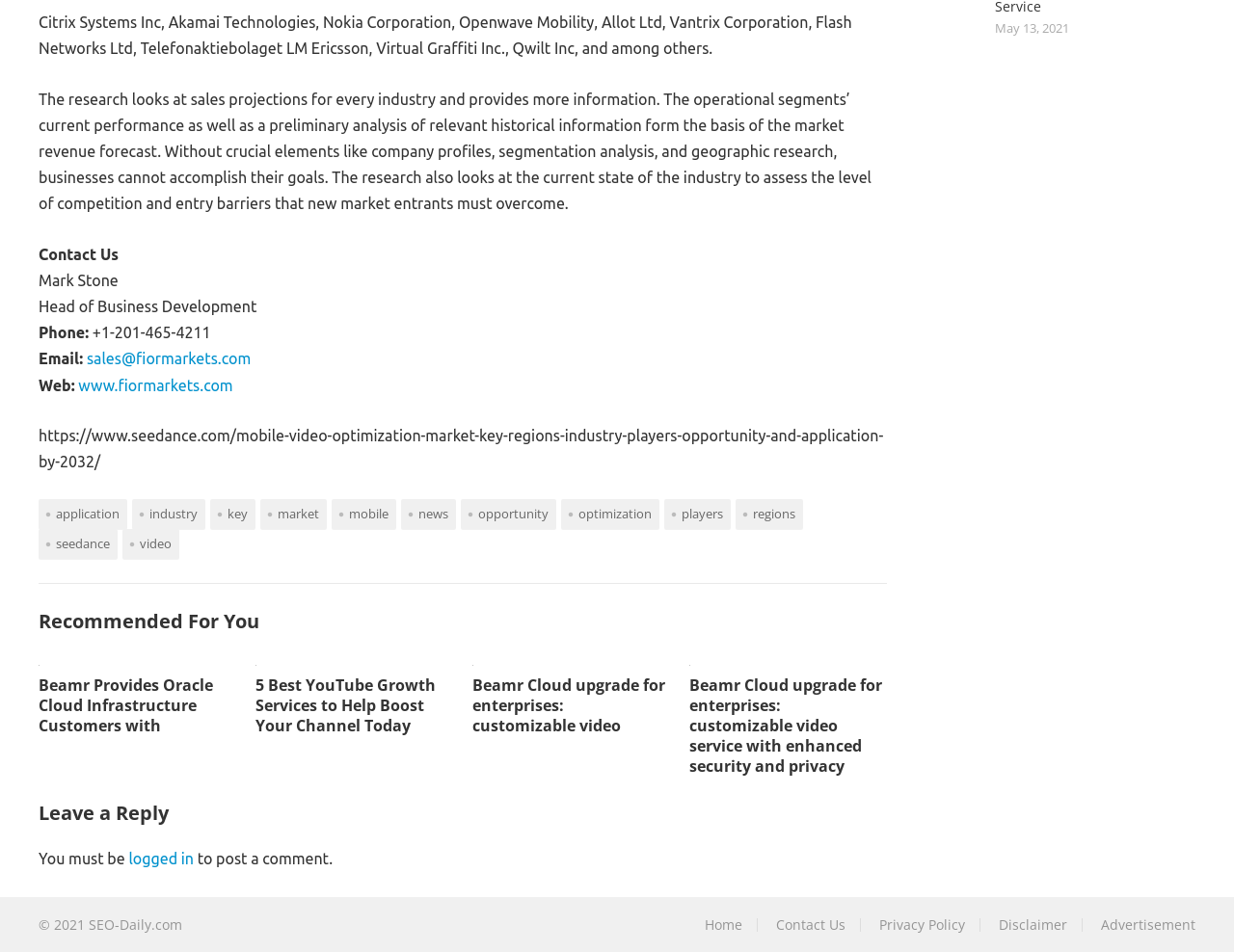Please provide a comprehensive answer to the question based on the screenshot: How many types of elements are used in the webpage design?

The webpage design uses at least three types of elements: text, links, and images. The text elements are used to provide content, the links are used to provide navigation and reference, and the images are used to enhance the visual appeal and illustrate the content.